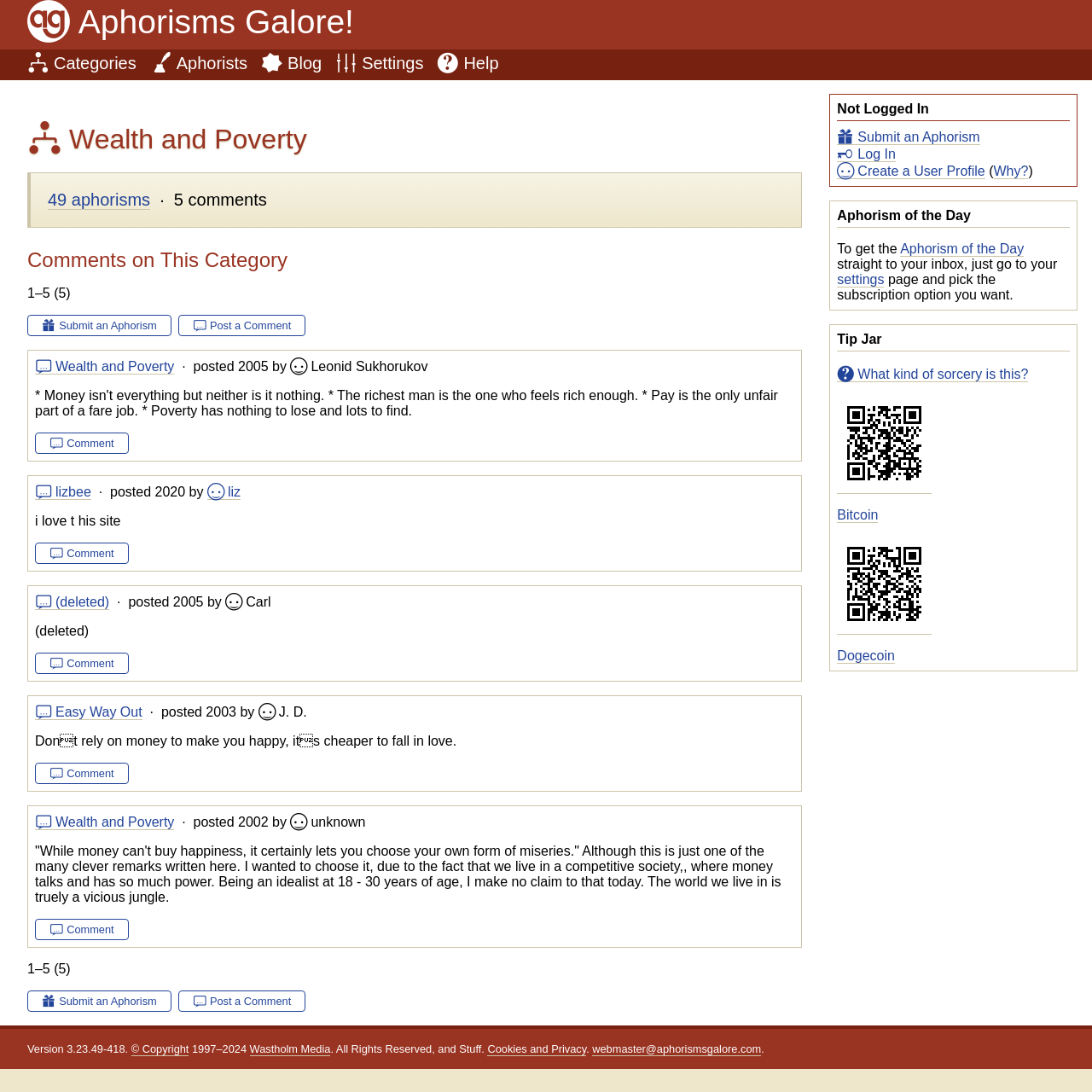Use a single word or phrase to answer the question: 
How many aphorisms are in the current category?

49